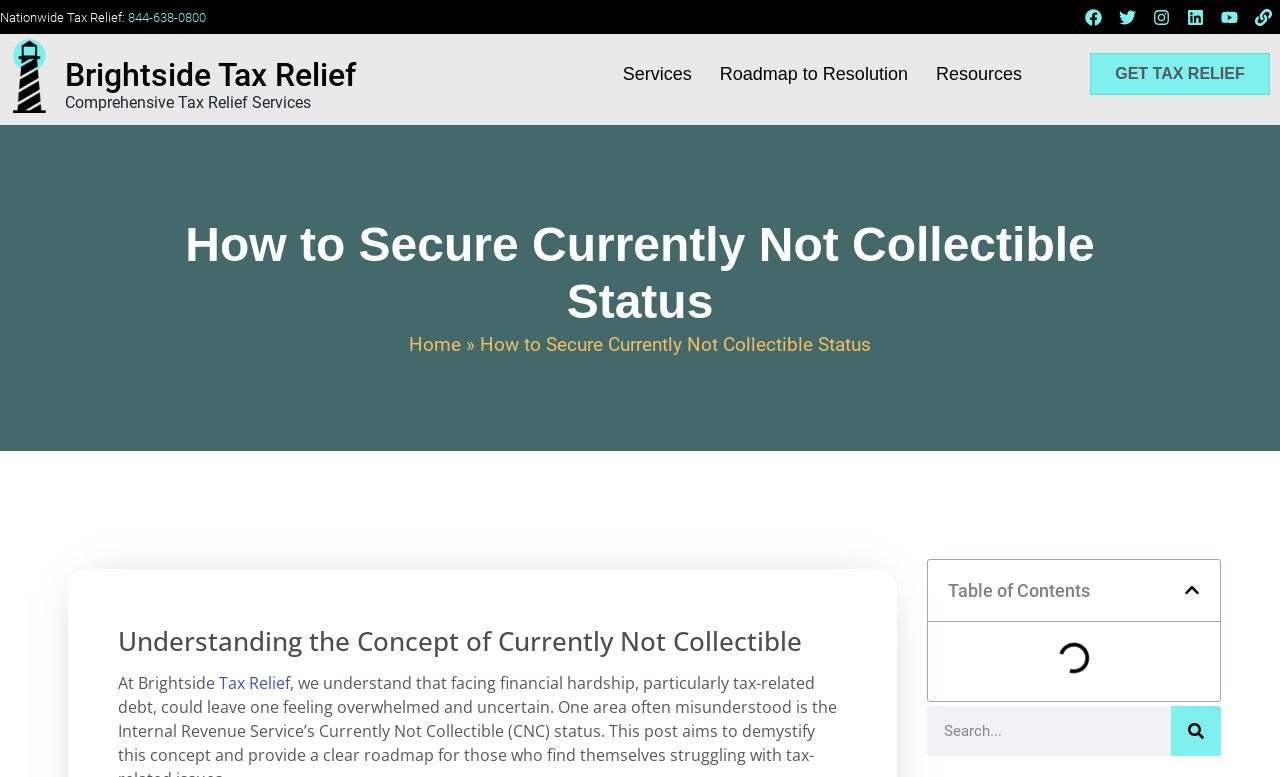Provide a one-word or short-phrase answer to the question:
What is the name of the company?

Brightside Tax Relief